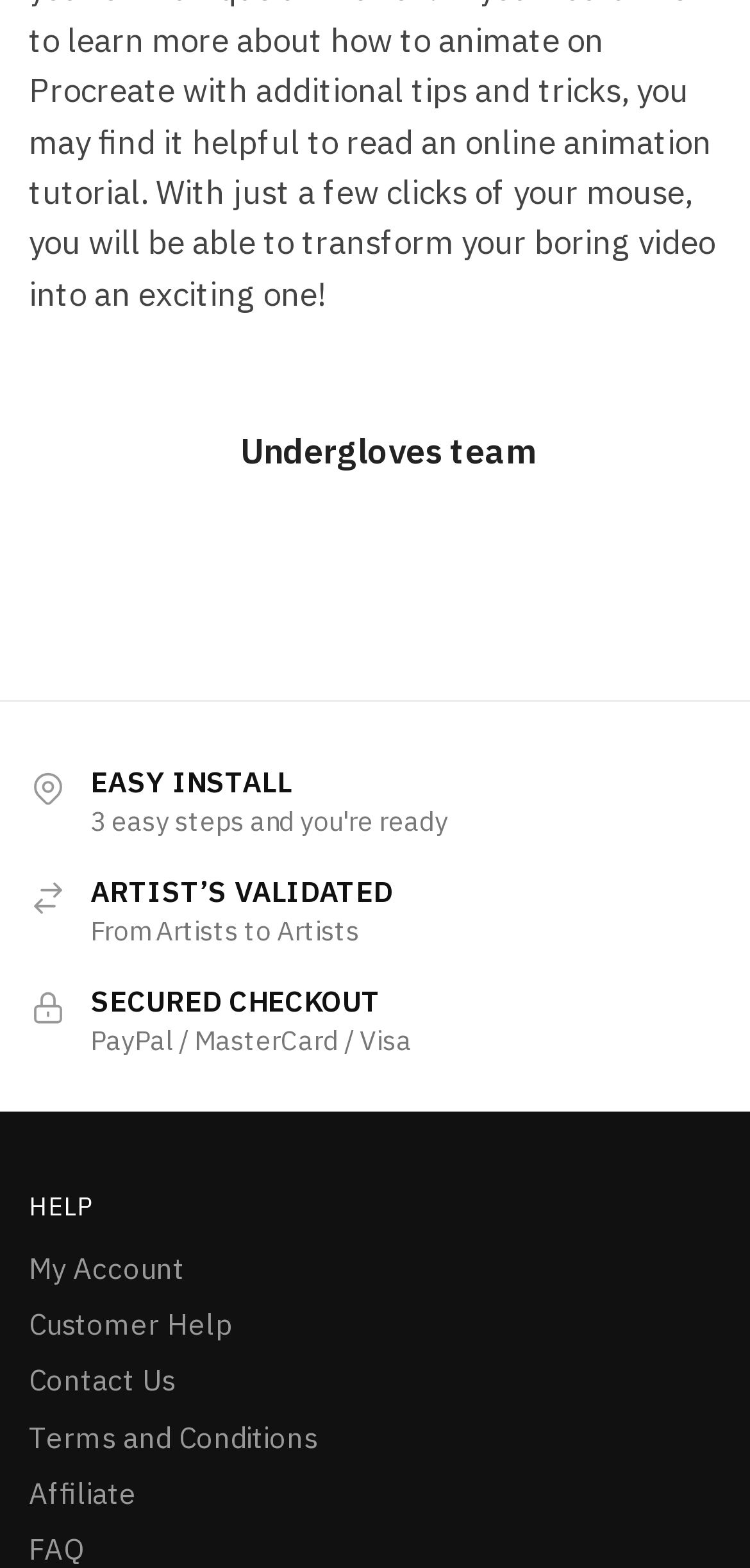From the screenshot, find the bounding box of the UI element matching this description: "FAQ". Supply the bounding box coordinates in the form [left, top, right, bottom], each a float between 0 and 1.

[0.038, 0.976, 0.113, 1.0]